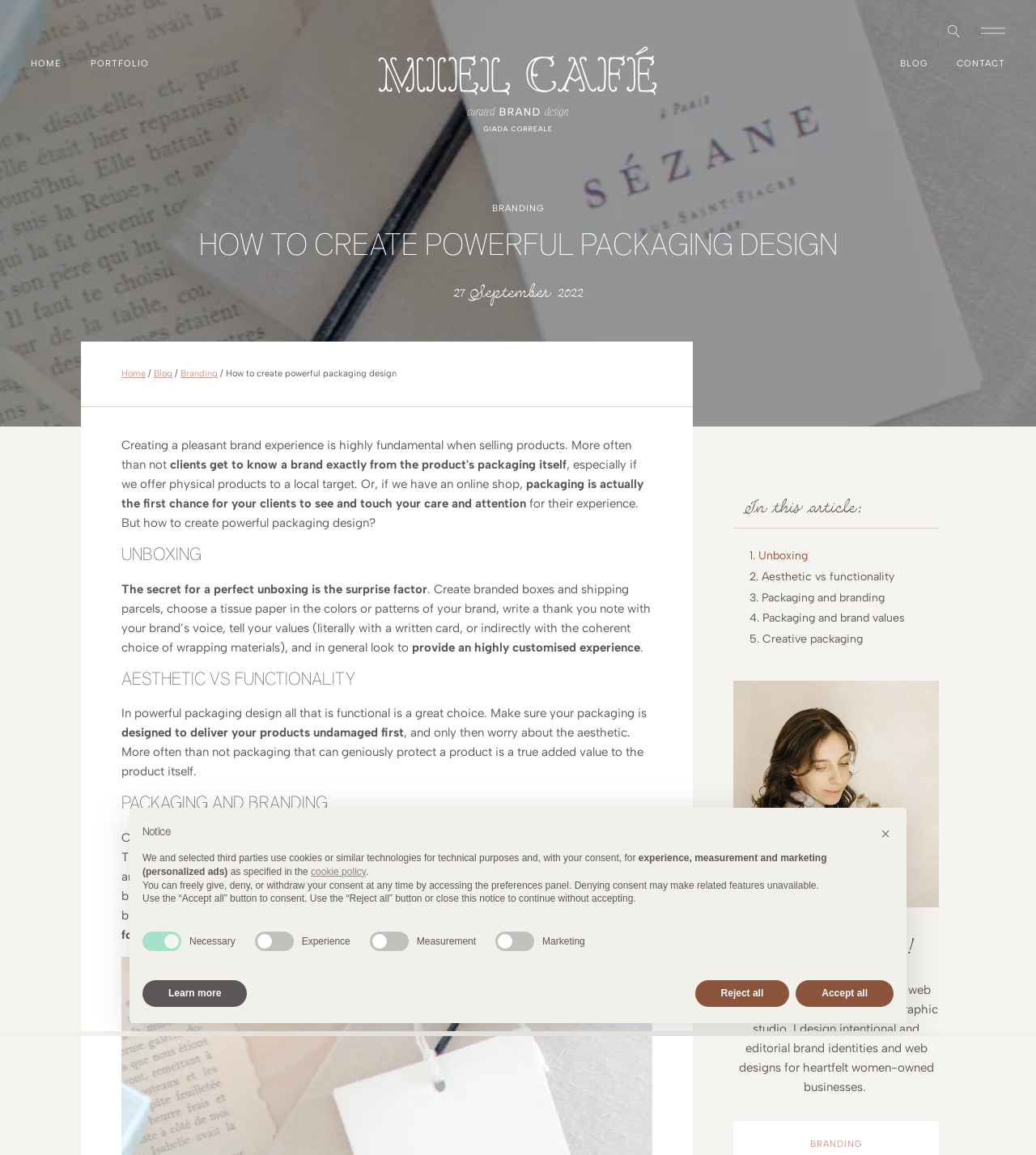Respond concisely with one word or phrase to the following query:
How many sections are there in the article?

5